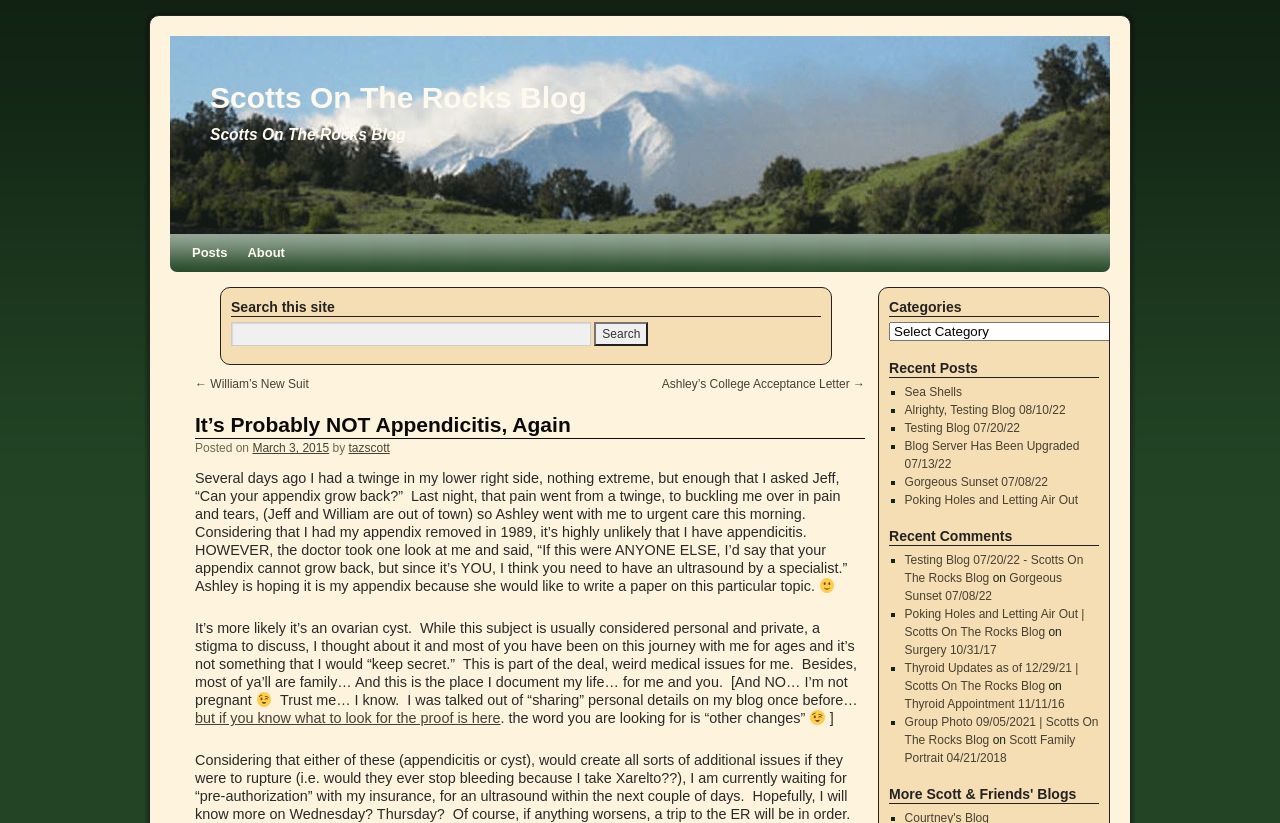Specify the bounding box coordinates of the element's area that should be clicked to execute the given instruction: "Select a category". The coordinates should be four float numbers between 0 and 1, i.e., [left, top, right, bottom].

[0.695, 0.391, 0.916, 0.414]